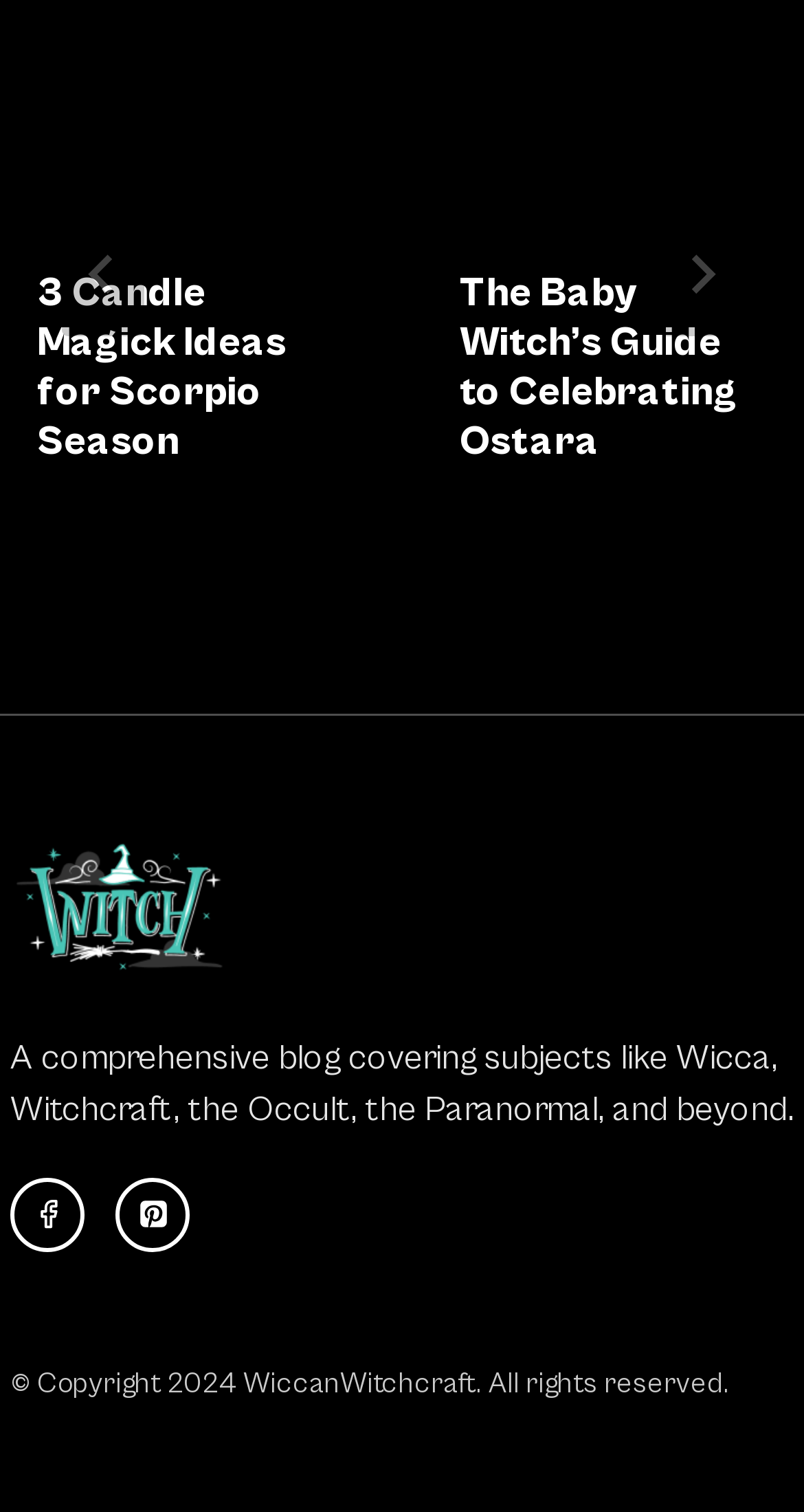Please specify the bounding box coordinates of the clickable region necessary for completing the following instruction: "Go to the last slide". The coordinates must consist of four float numbers between 0 and 1, i.e., [left, top, right, bottom].

[0.077, 0.14, 0.179, 0.222]